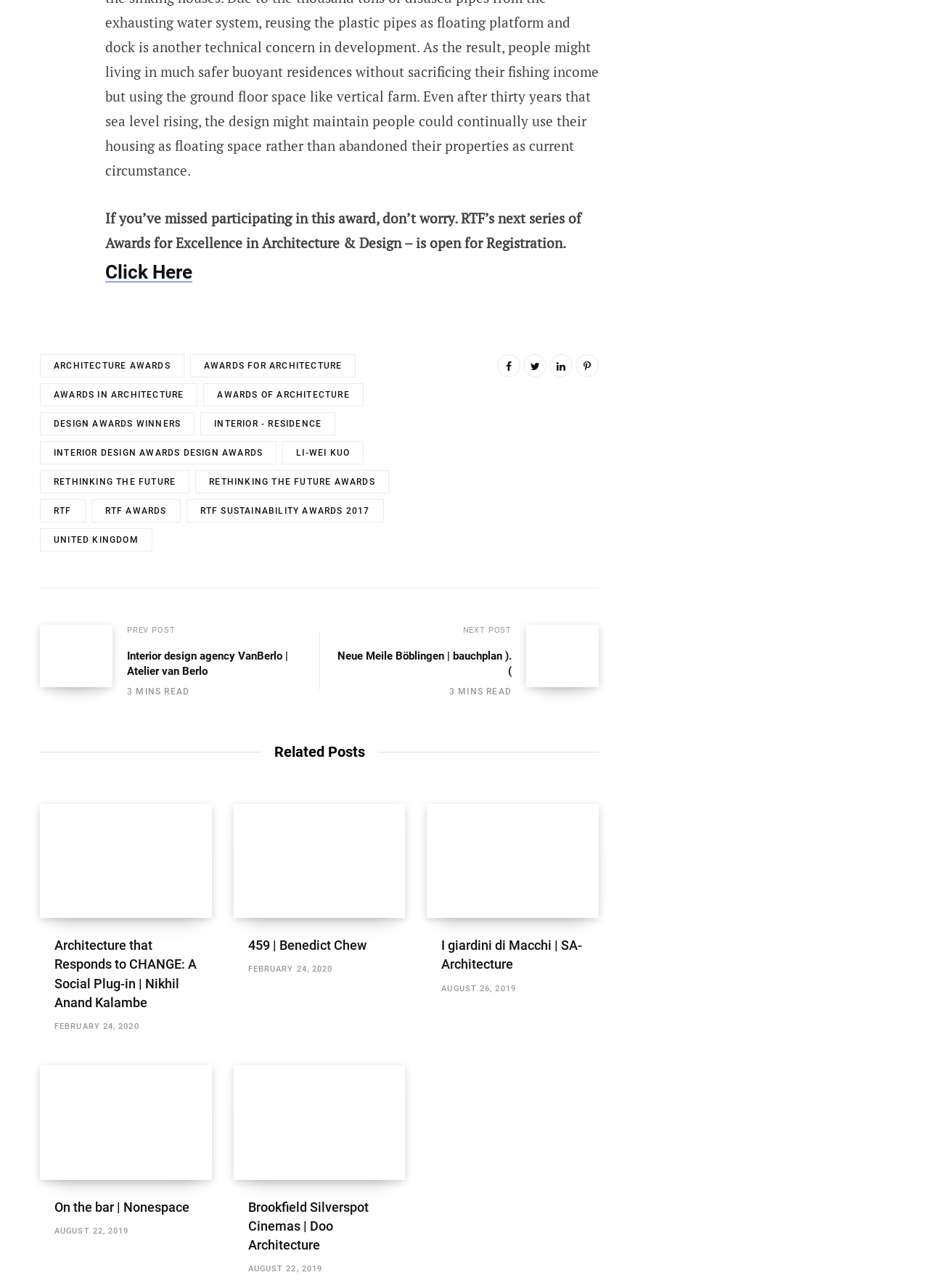How many 'NEXT POST' buttons are there?
Please respond to the question thoroughly and include all relevant details.

The question asks about the number of 'NEXT POST' buttons on the webpage. After examining the StaticText element with ID 546, I found that there is only one 'NEXT POST' button.